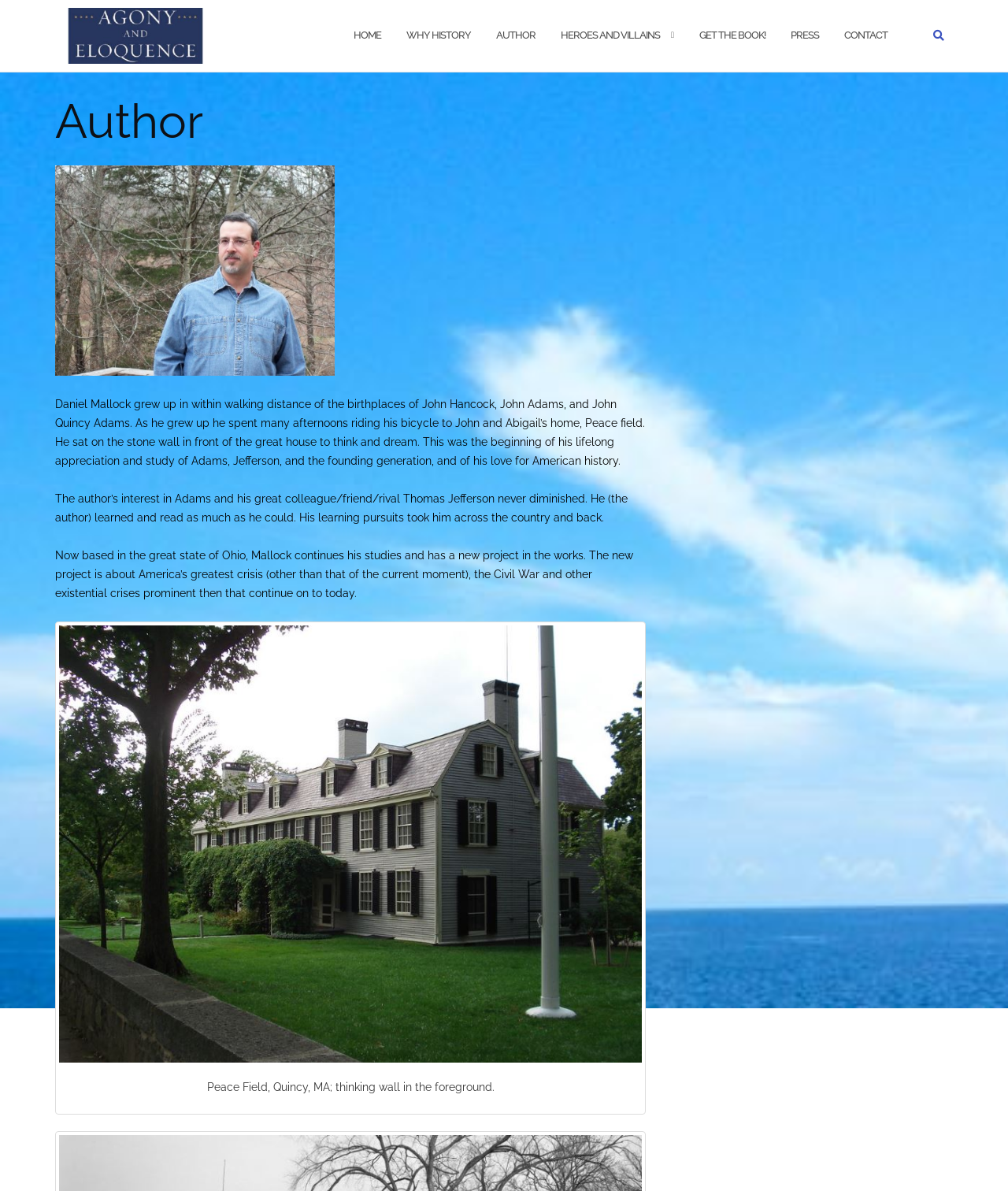Find and specify the bounding box coordinates that correspond to the clickable region for the instruction: "Click the 'HOME' link".

[0.351, 0.012, 0.378, 0.048]